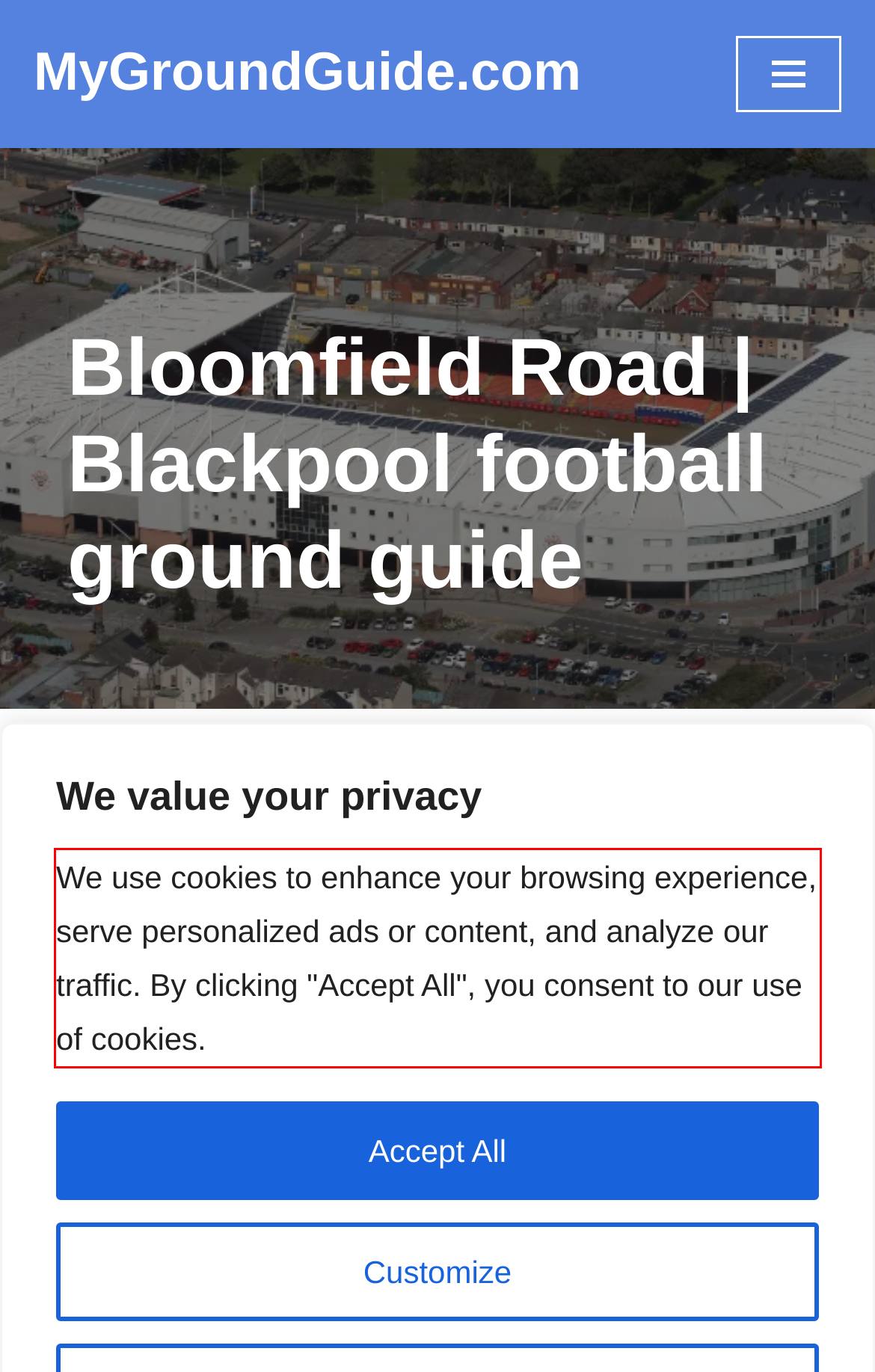Analyze the screenshot of the webpage that features a red bounding box and recognize the text content enclosed within this red bounding box.

We use cookies to enhance your browsing experience, serve personalized ads or content, and analyze our traffic. By clicking "Accept All", you consent to our use of cookies.